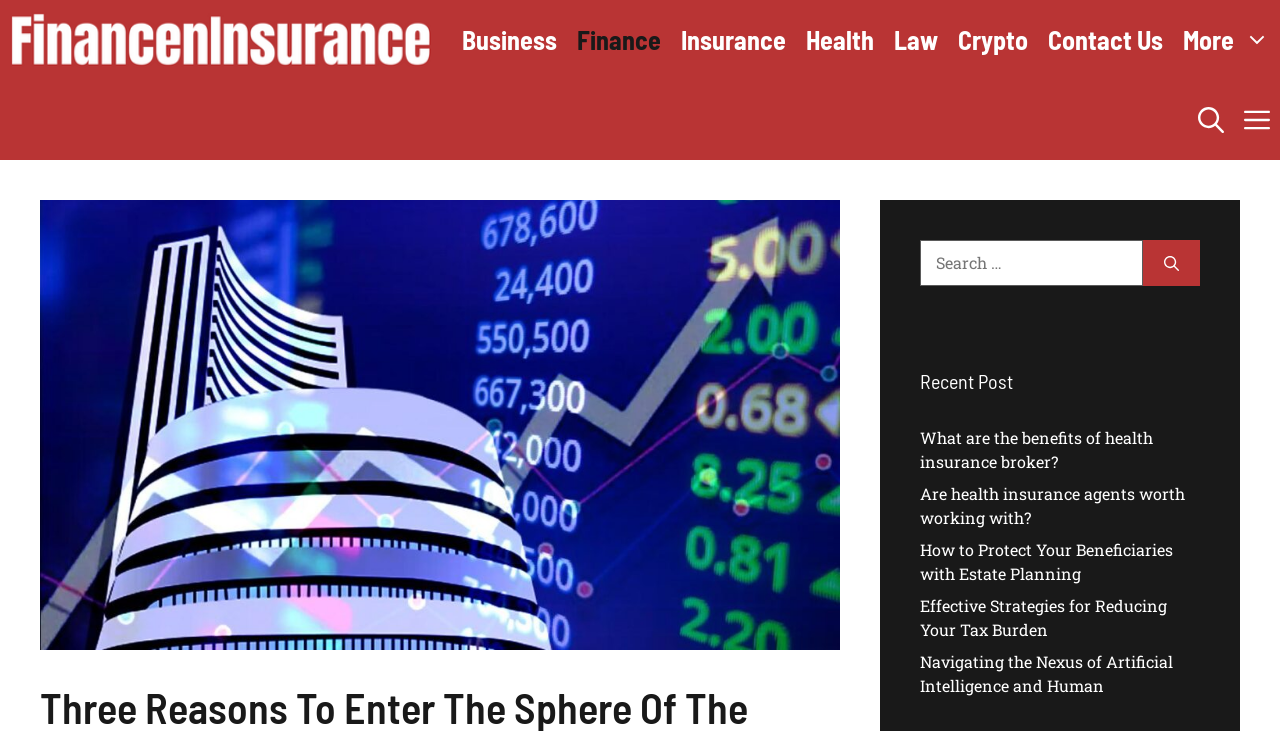Bounding box coordinates are to be given in the format (top-left x, top-left y, bottom-right x, bottom-right y). All values must be floating point numbers between 0 and 1. Provide the bounding box coordinate for the UI element described as: Contact Us

[0.811, 0.0, 0.916, 0.109]